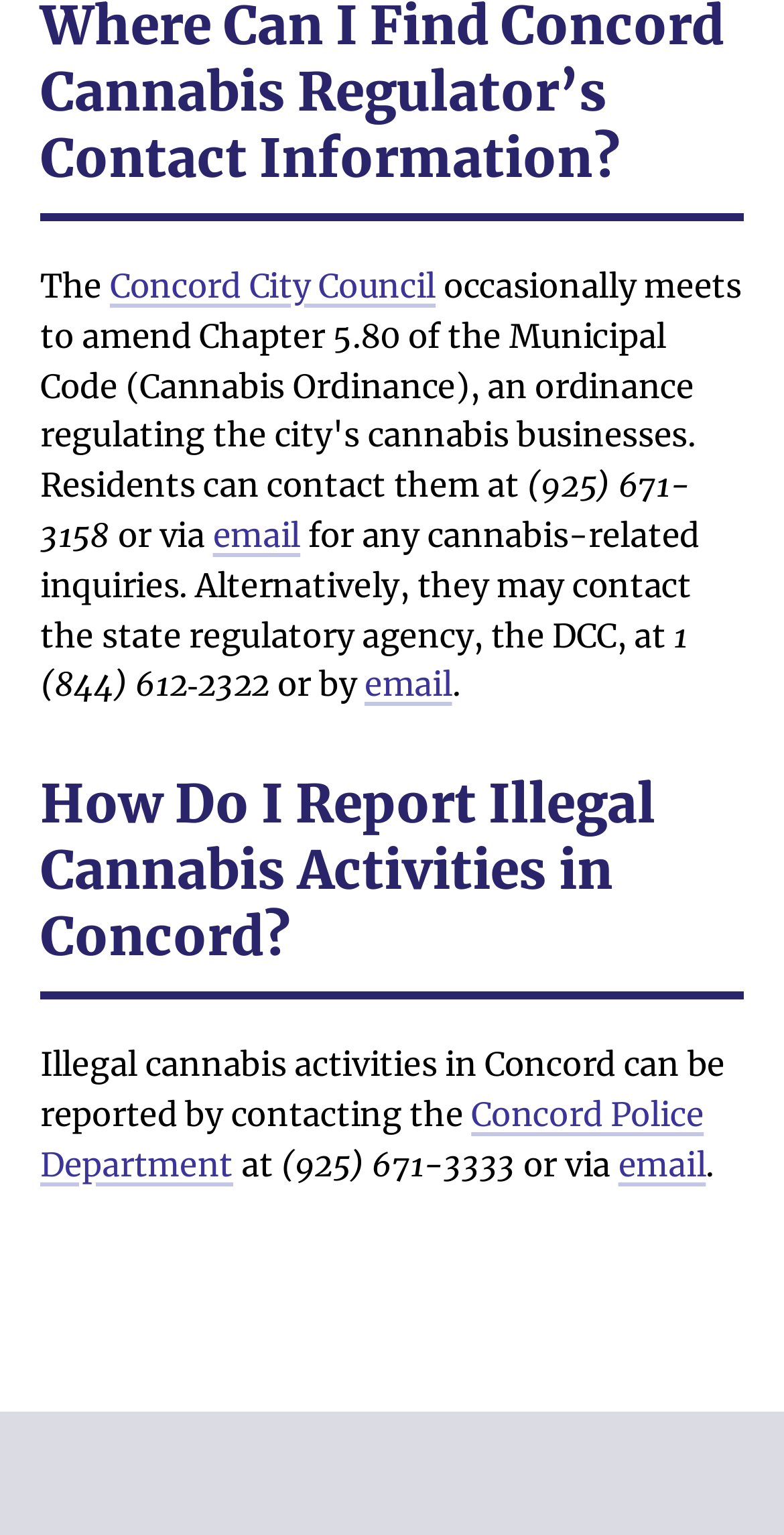Locate the bounding box coordinates of the clickable area needed to fulfill the instruction: "Send an email for cannabis-related inquiries".

[0.271, 0.335, 0.383, 0.362]